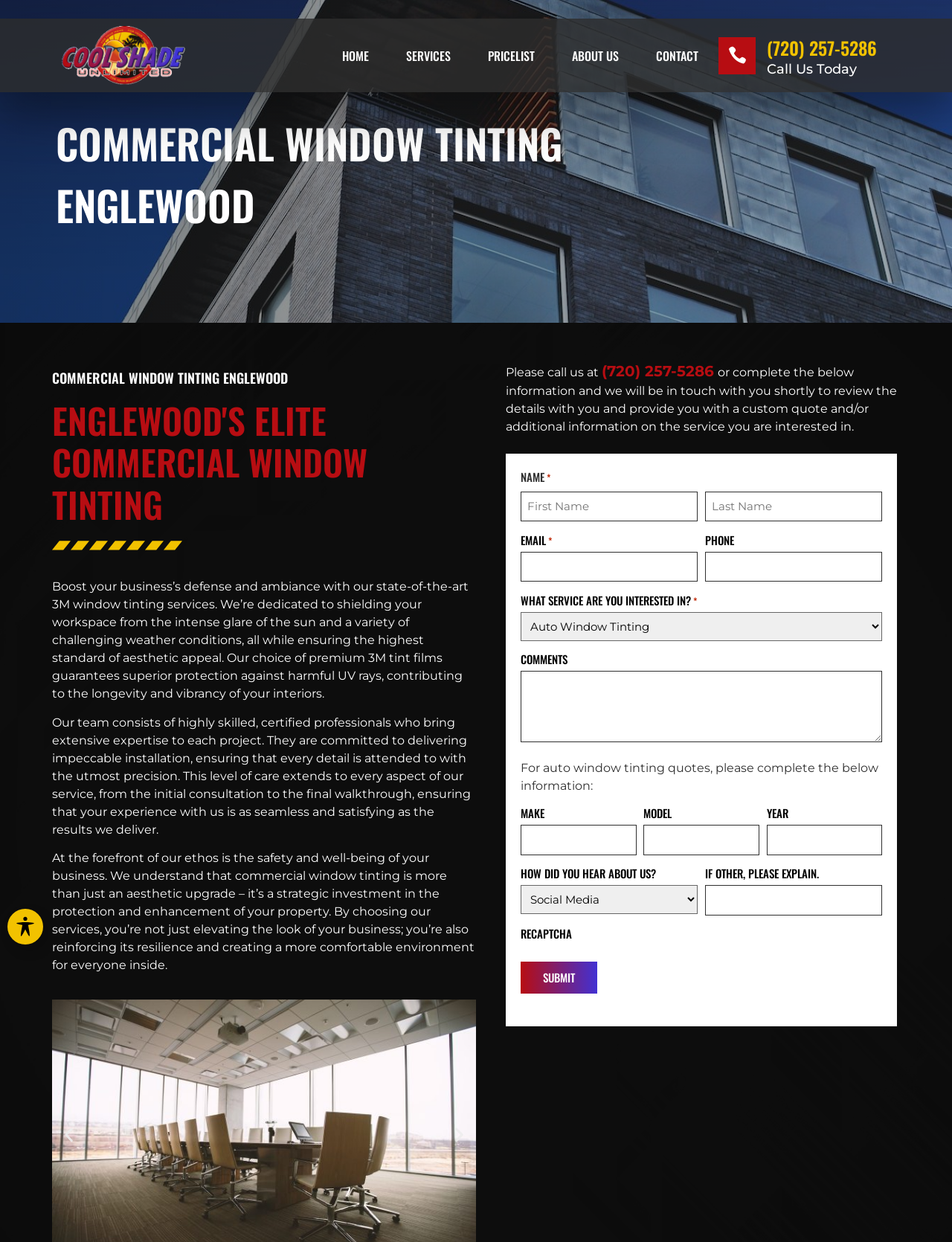Pinpoint the bounding box coordinates of the element that must be clicked to accomplish the following instruction: "Fill in the First name input field". The coordinates should be in the format of four float numbers between 0 and 1, i.e., [left, top, right, bottom].

[0.547, 0.396, 0.733, 0.42]